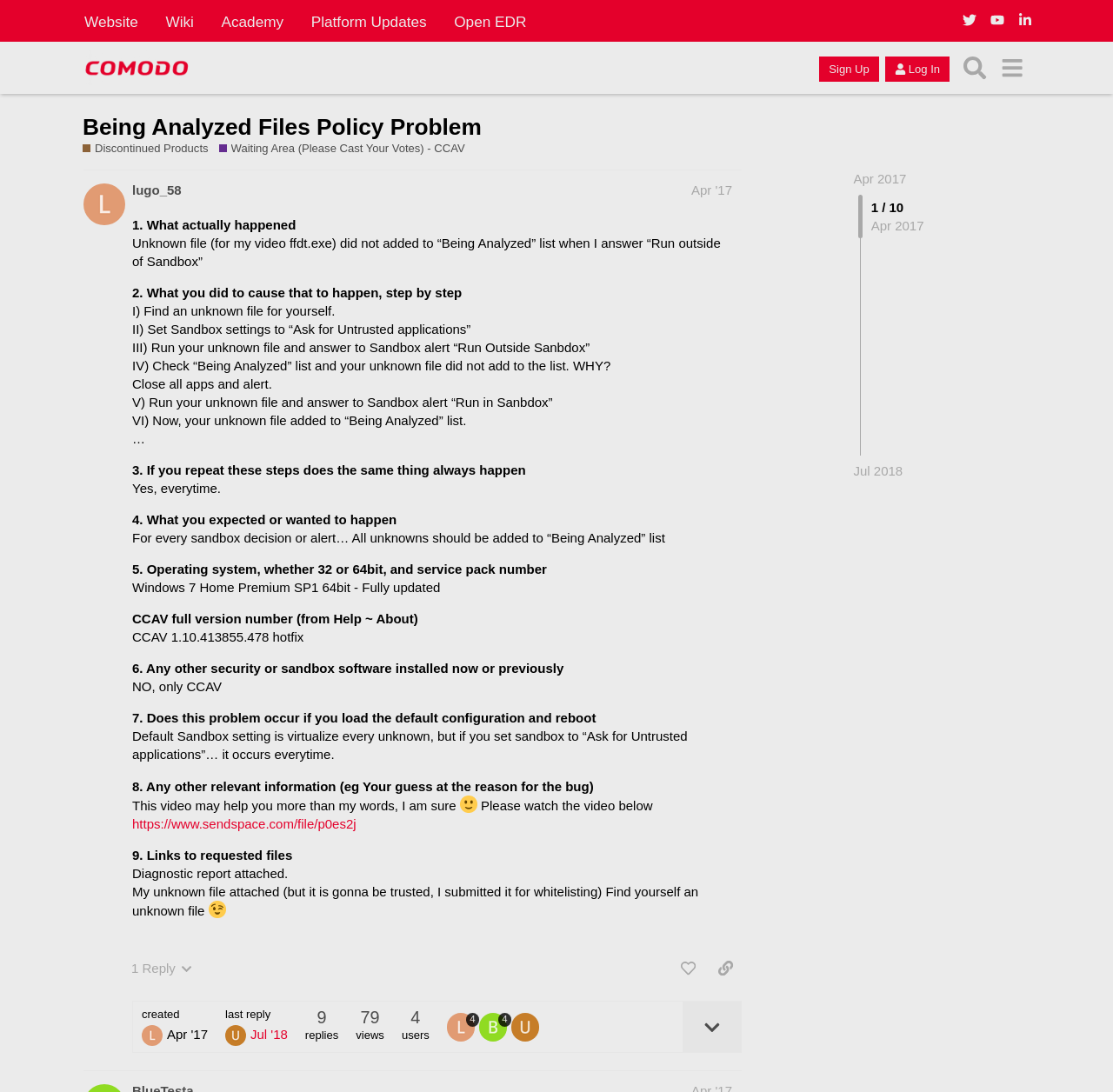What is the operating system of the user who posted this?
Based on the image, give a one-word or short phrase answer.

Windows 7 Home Premium SP1 64bit